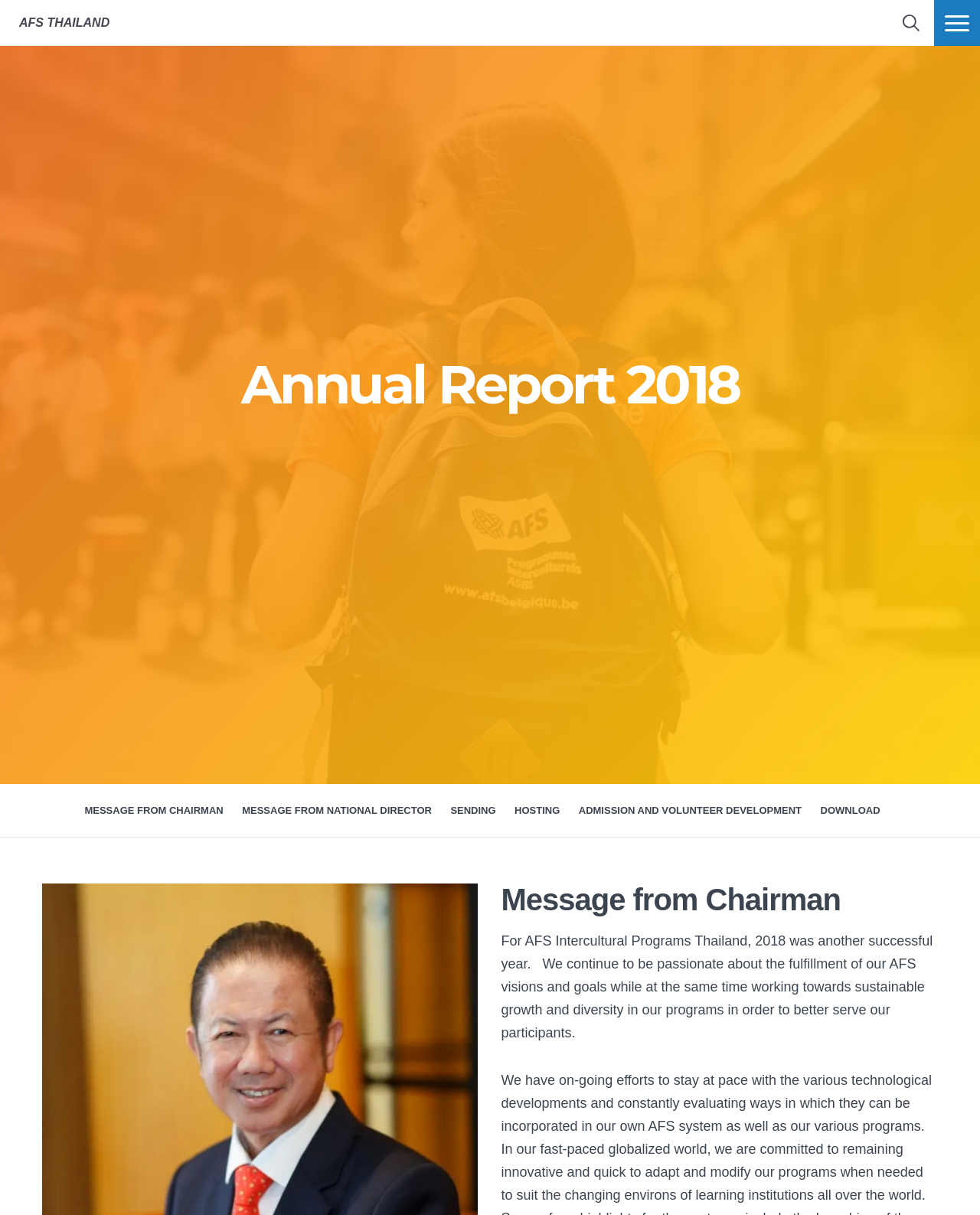Given the description "Message from Chairman", provide the bounding box coordinates of the corresponding UI element.

[0.086, 0.645, 0.236, 0.689]